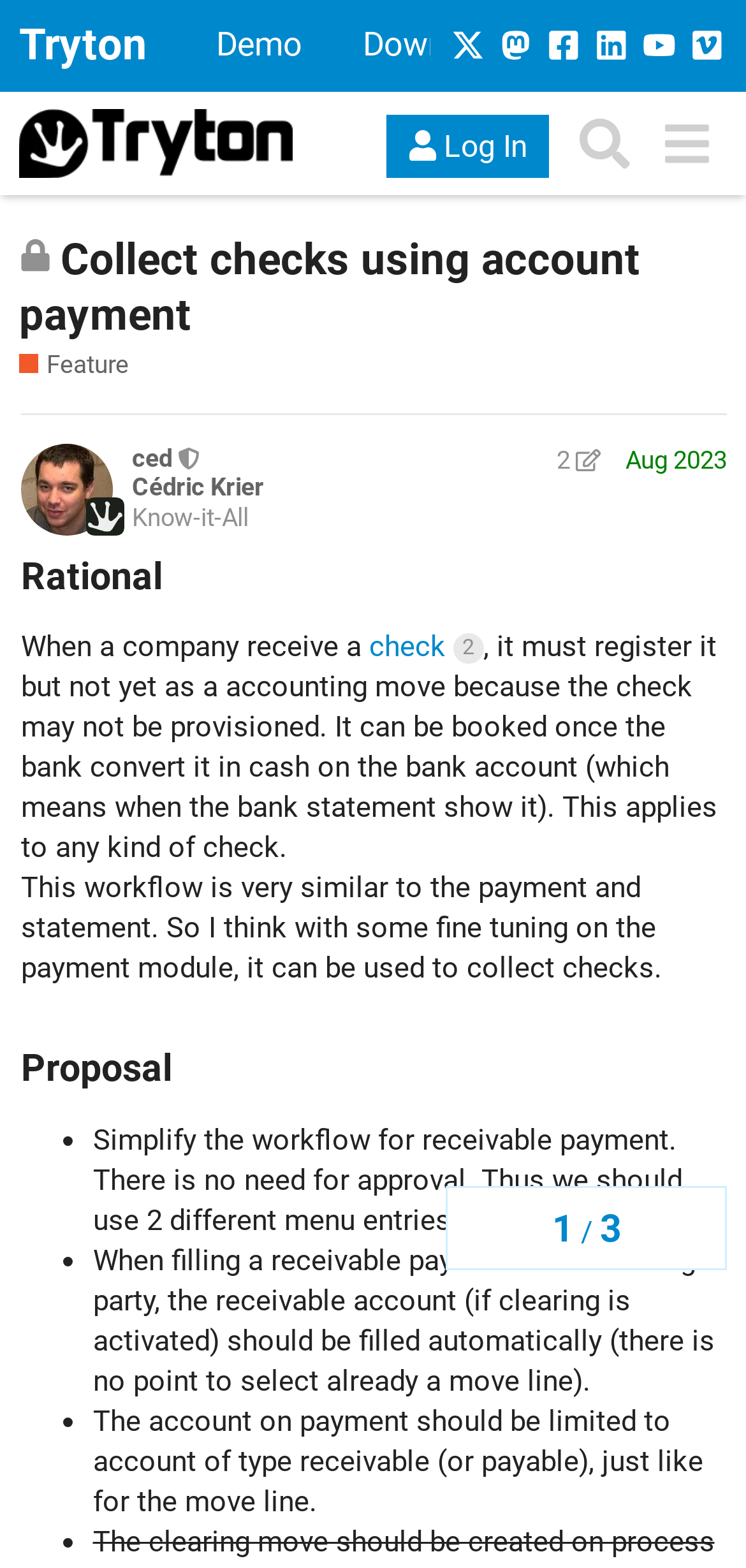Please provide the bounding box coordinates in the format (top-left x, top-left y, bottom-right x, bottom-right y). Remember, all values are floating point numbers between 0 and 1. What is the bounding box coordinate of the region described as: Feature

[0.026, 0.222, 0.173, 0.245]